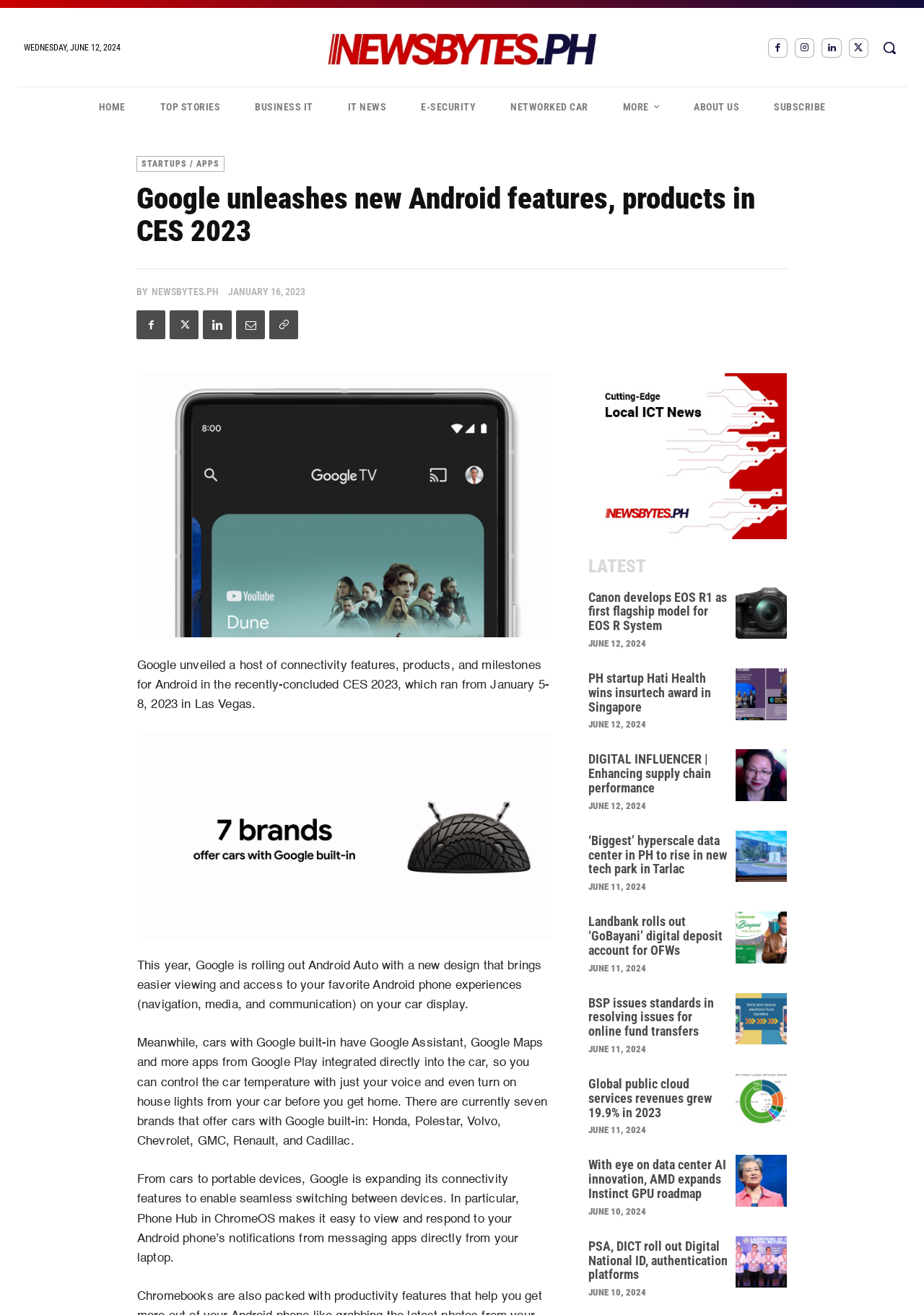Please reply to the following question with a single word or a short phrase:
What is the purpose of Phone Hub in ChromeOS?

To view and respond to Android phone notifications